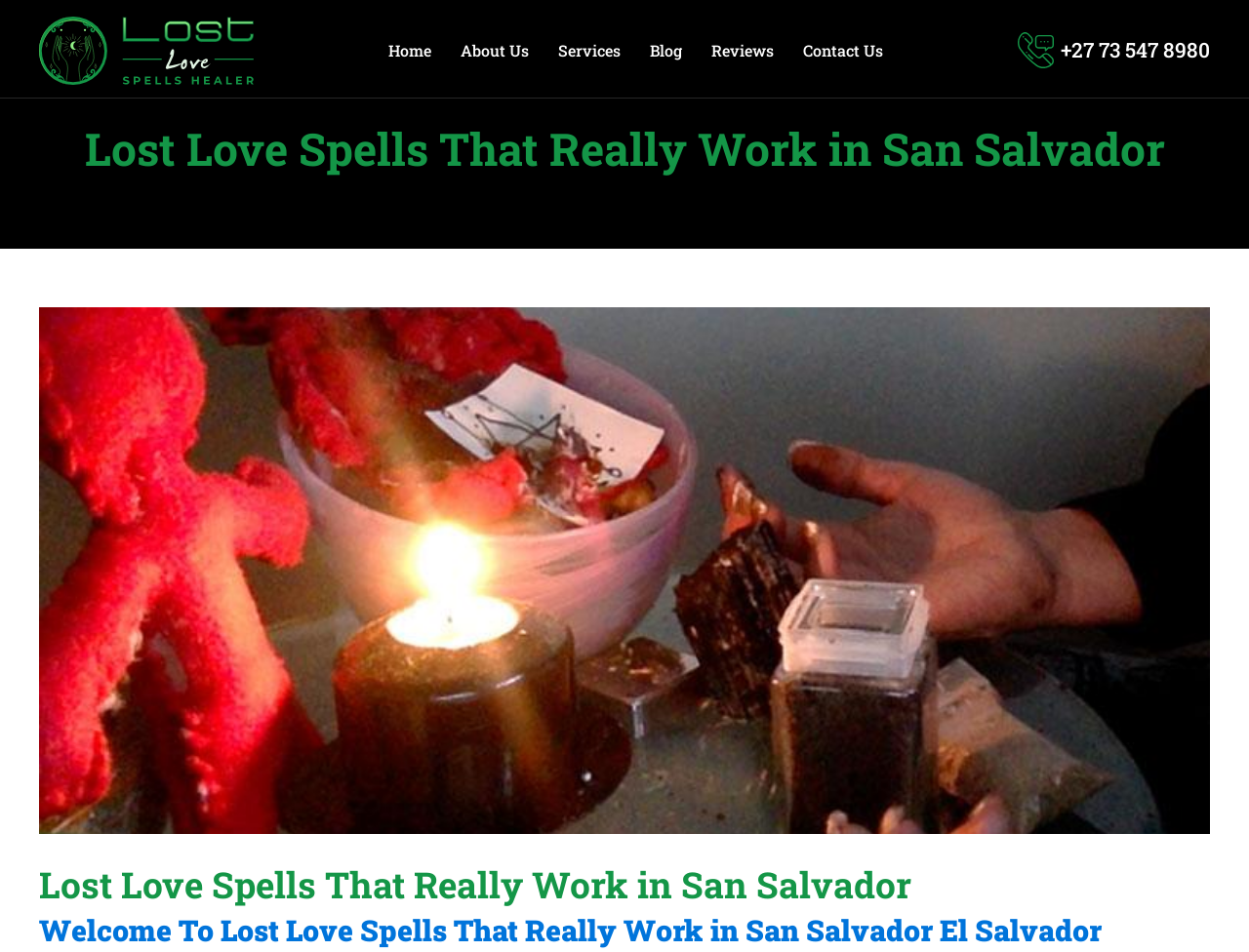Please respond to the question using a single word or phrase:
What is the purpose of the website?

Lost love spells